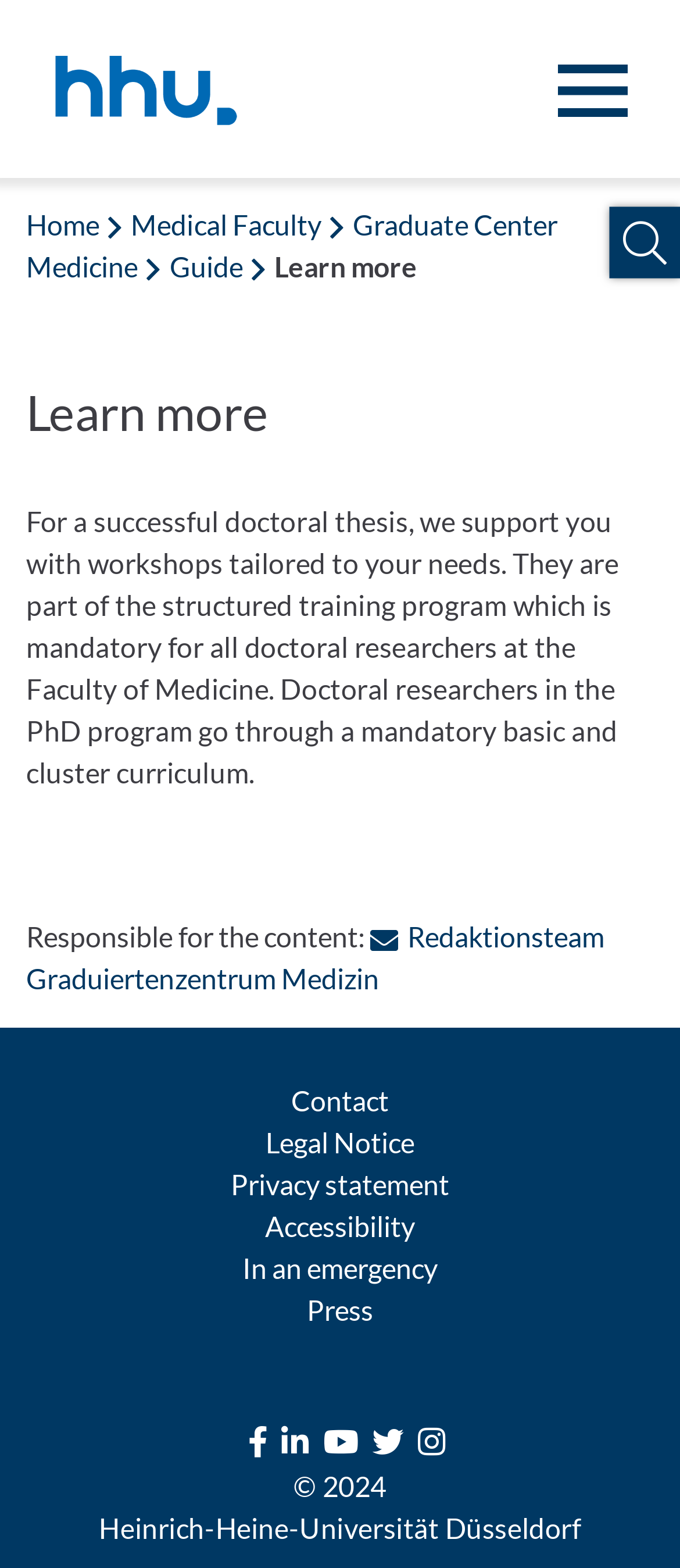Find the coordinates for the bounding box of the element with this description: "Open menuClose menu".

[0.821, 0.041, 0.923, 0.075]